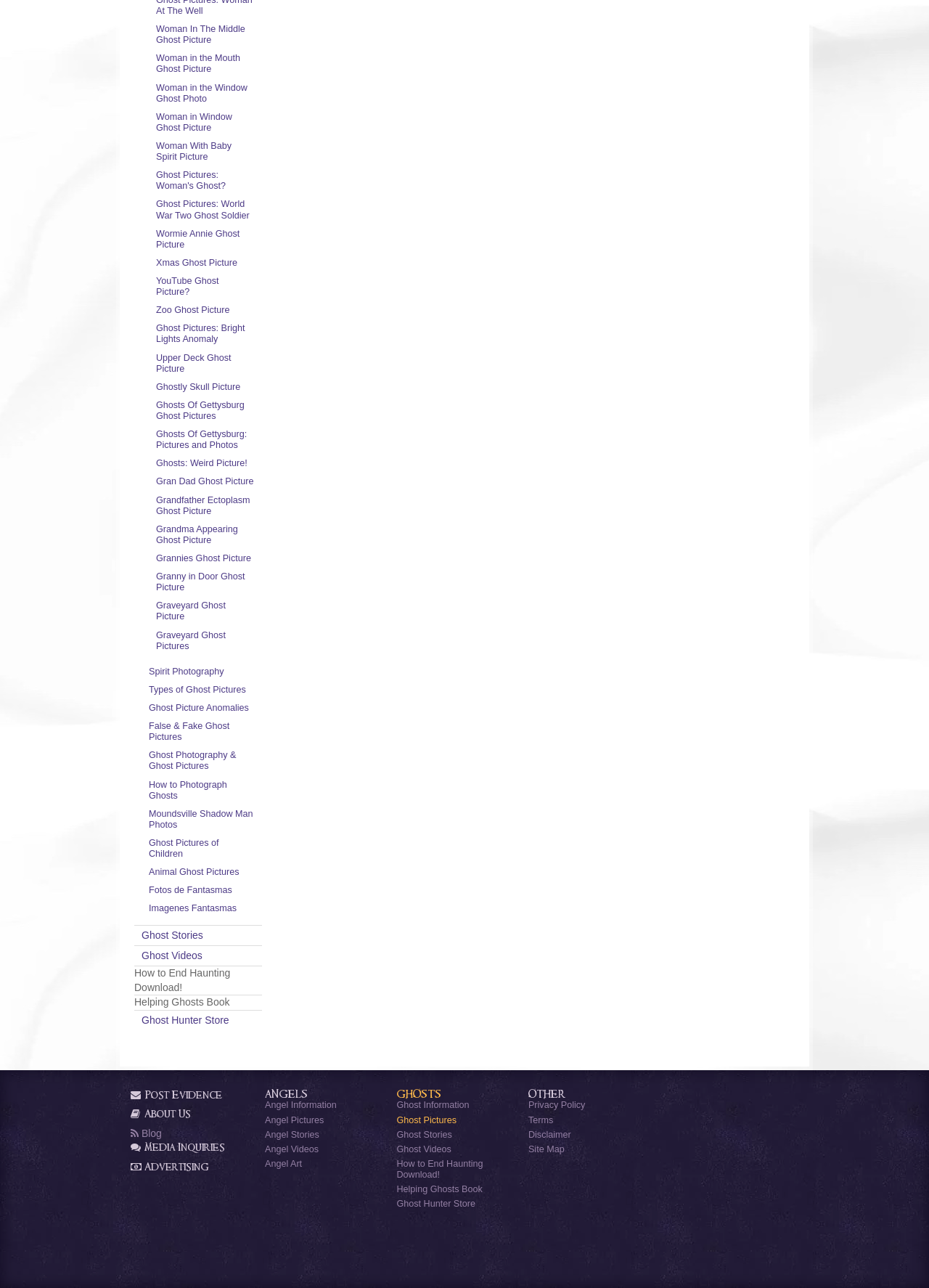By analyzing the image, answer the following question with a detailed response: What is the purpose of the link 'How to End Haunting Download!'?

The link 'How to End Haunting Download!' is likely a resource for people who are experiencing haunting and want to know how to stop it. The link is categorized under the 'GHOSTS' section, which suggests that it is related to ghostly activity.